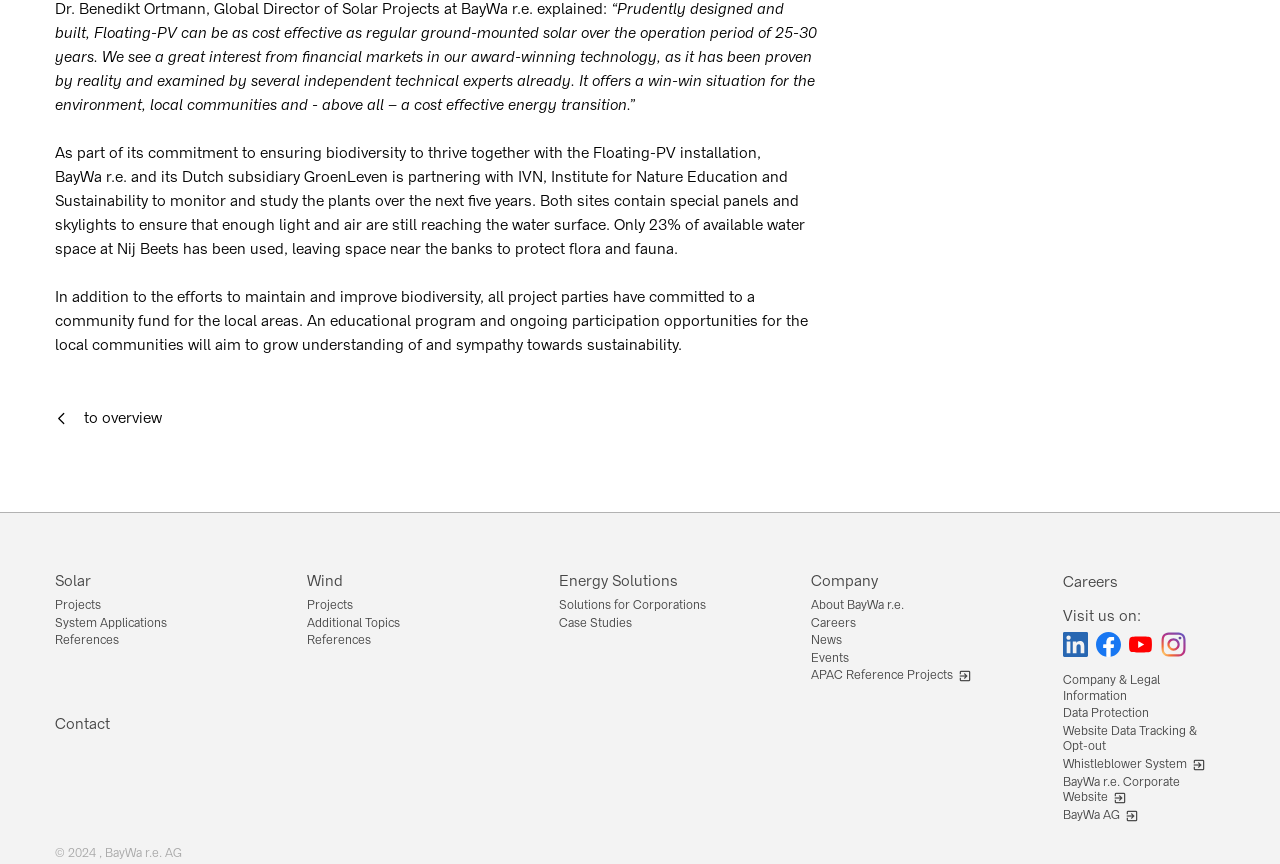Please specify the bounding box coordinates of the element that should be clicked to execute the given instruction: 'Enter your email'. Ensure the coordinates are four float numbers between 0 and 1, expressed as [left, top, right, bottom].

None